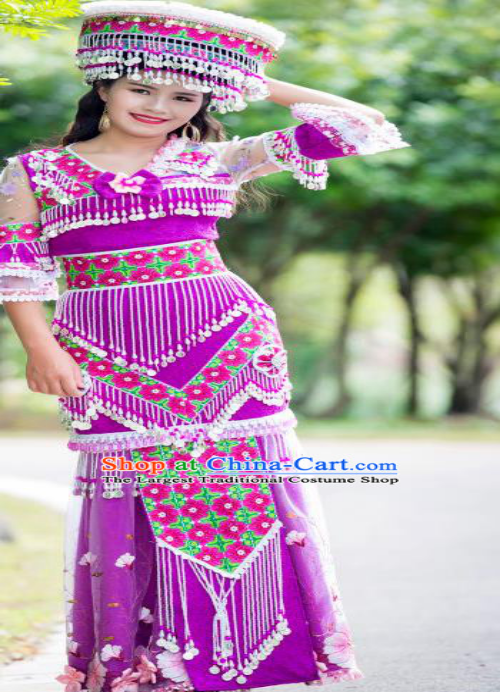Give a concise answer of one word or phrase to the question: 
What is the cultural significance of the woman's clothing?

It reflects tradition and artistic expression